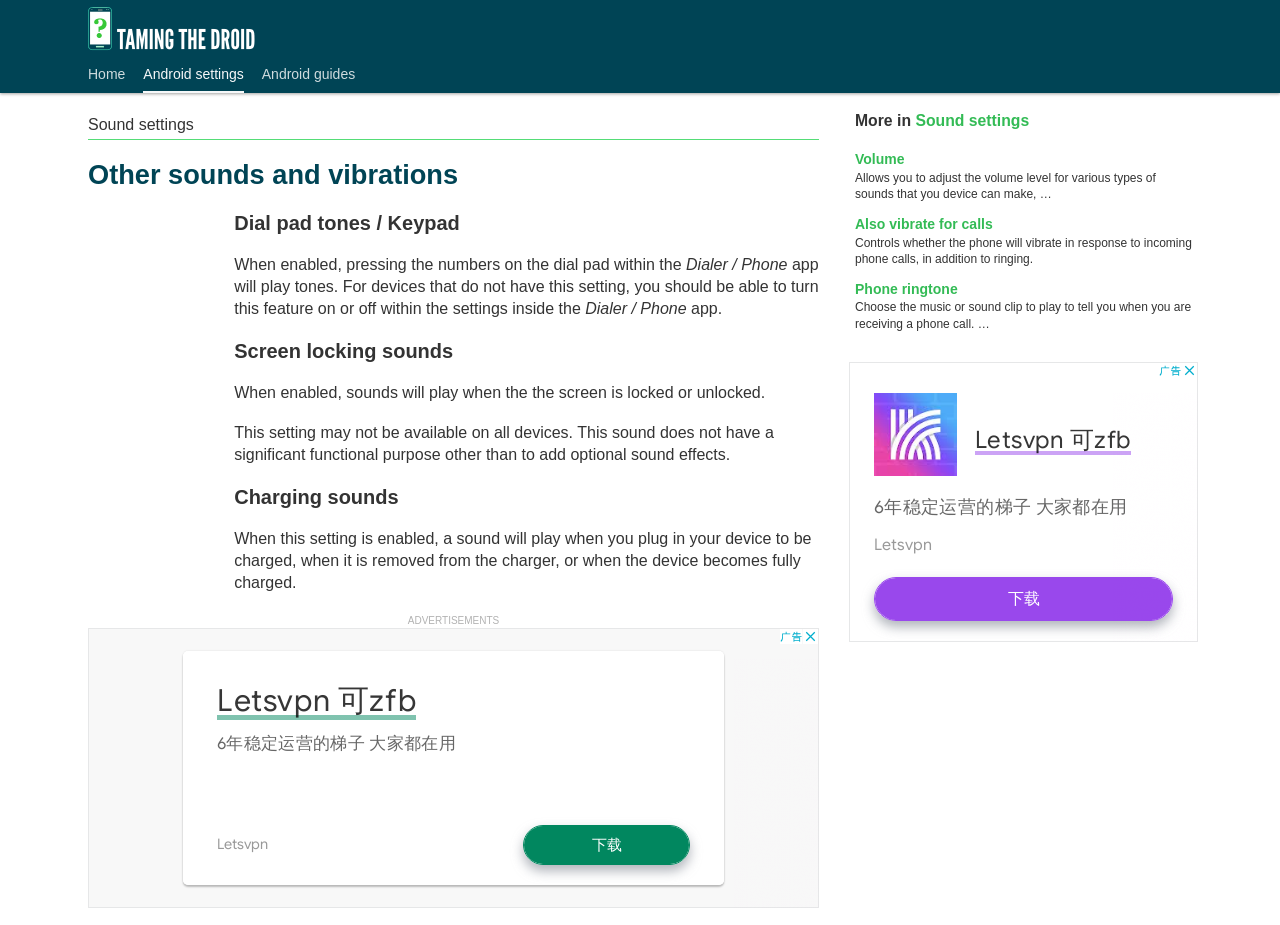Please determine the bounding box coordinates of the element to click on in order to accomplish the following task: "Go to 'Sound settings'". Ensure the coordinates are four float numbers ranging from 0 to 1, i.e., [left, top, right, bottom].

[0.069, 0.12, 0.151, 0.151]